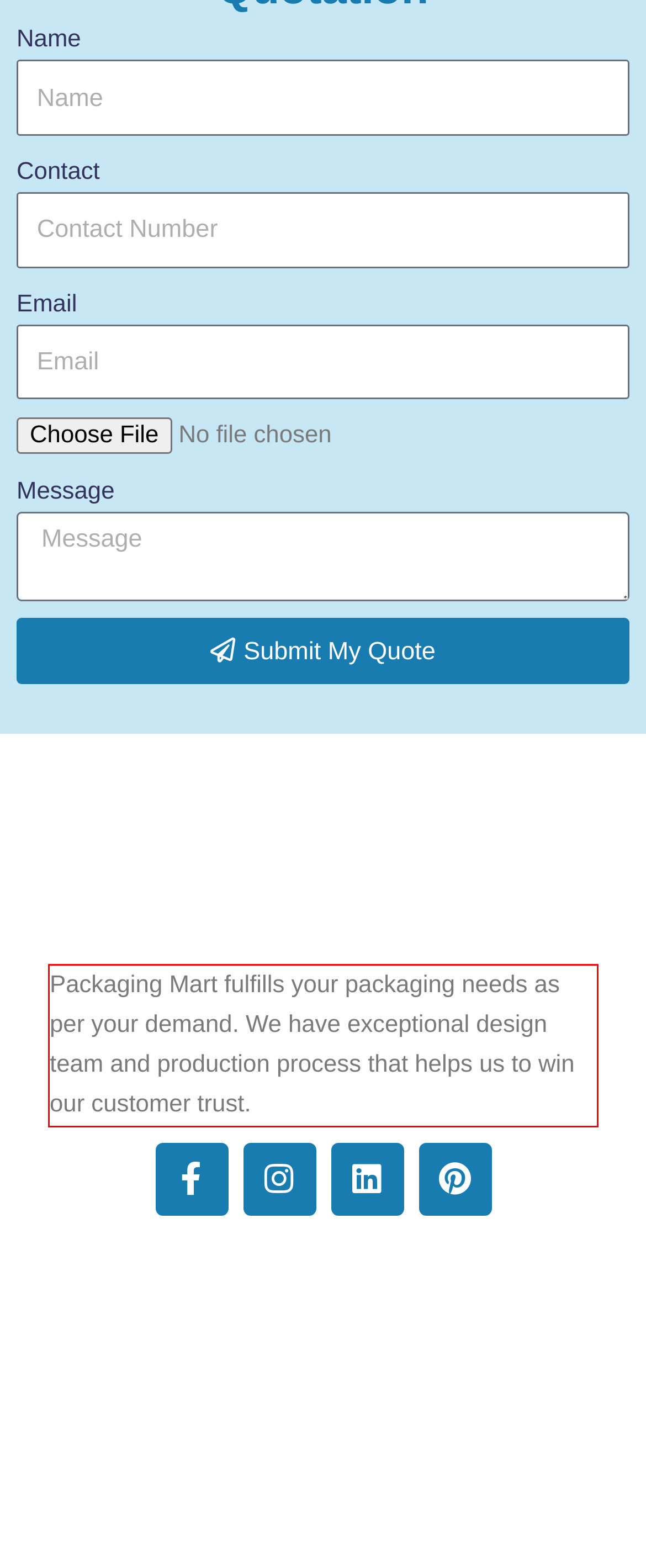Analyze the screenshot of the webpage that features a red bounding box and recognize the text content enclosed within this red bounding box.

Packaging Mart fulfills your packaging needs as per your demand. We have exceptional design team and production process that helps us to win our customer trust.